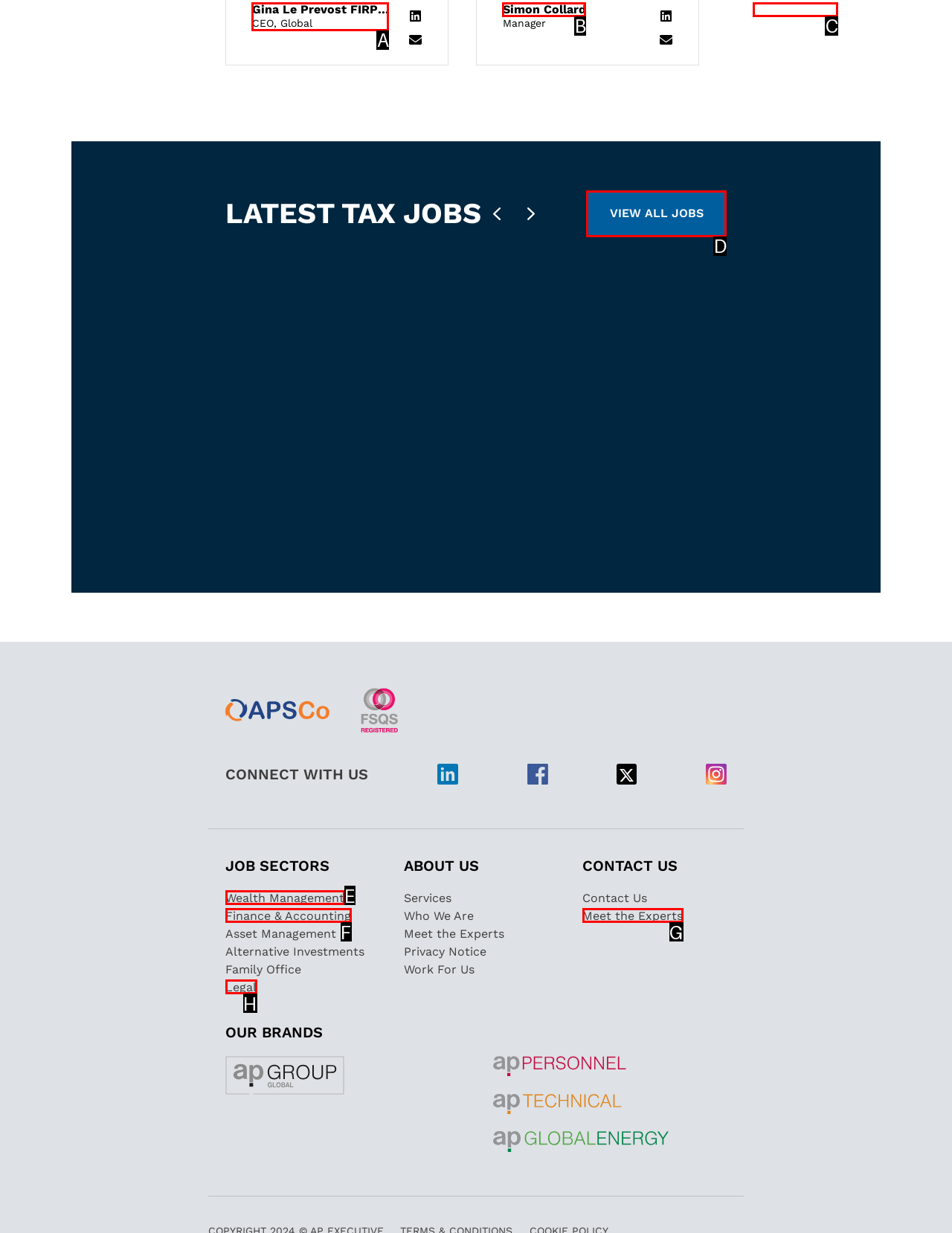From the given options, tell me which letter should be clicked to complete this task: View all jobs
Answer with the letter only.

D